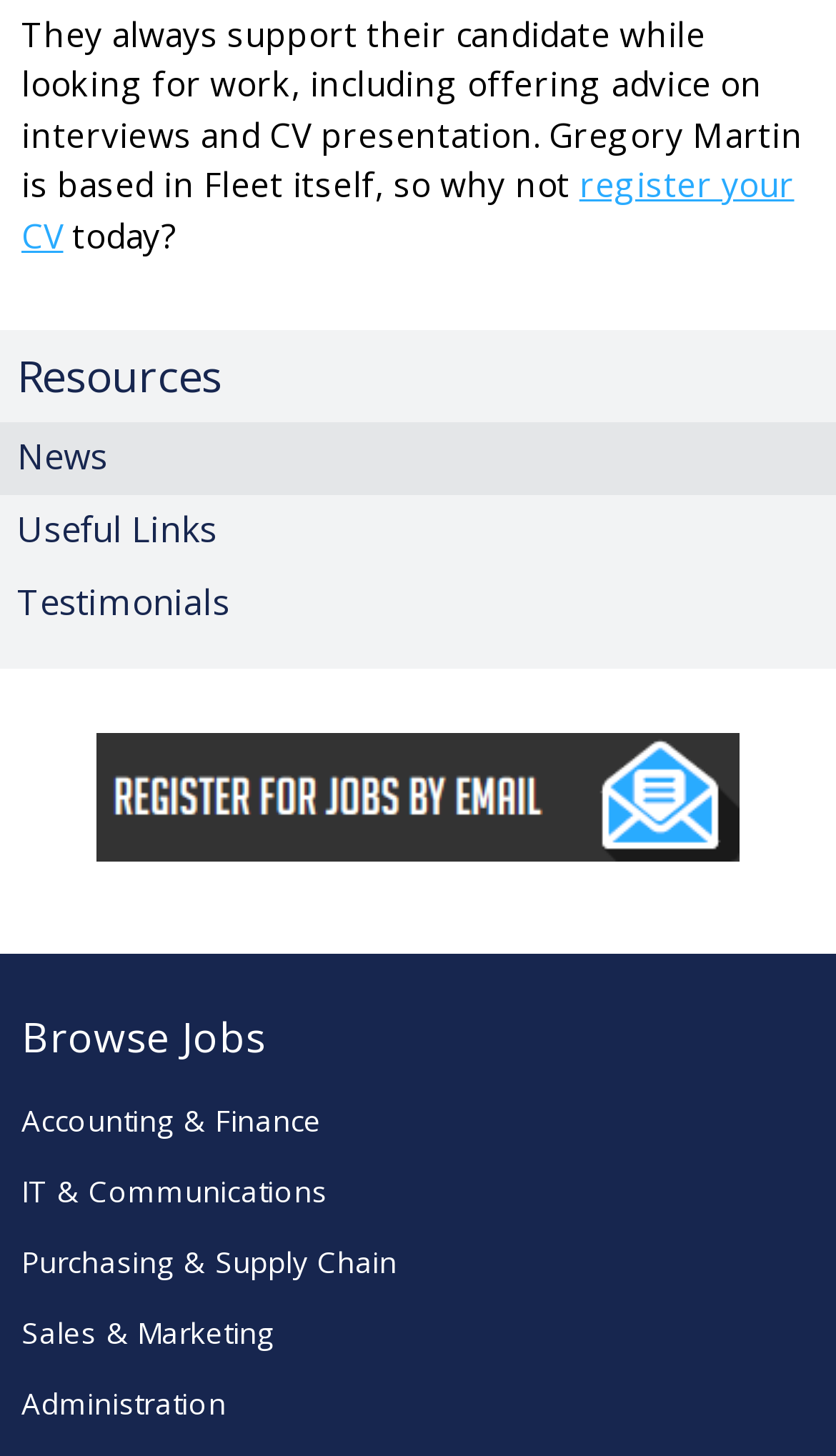Locate the bounding box coordinates of the element's region that should be clicked to carry out the following instruction: "browse accounting and finance jobs". The coordinates need to be four float numbers between 0 and 1, i.e., [left, top, right, bottom].

[0.026, 0.751, 0.974, 0.788]